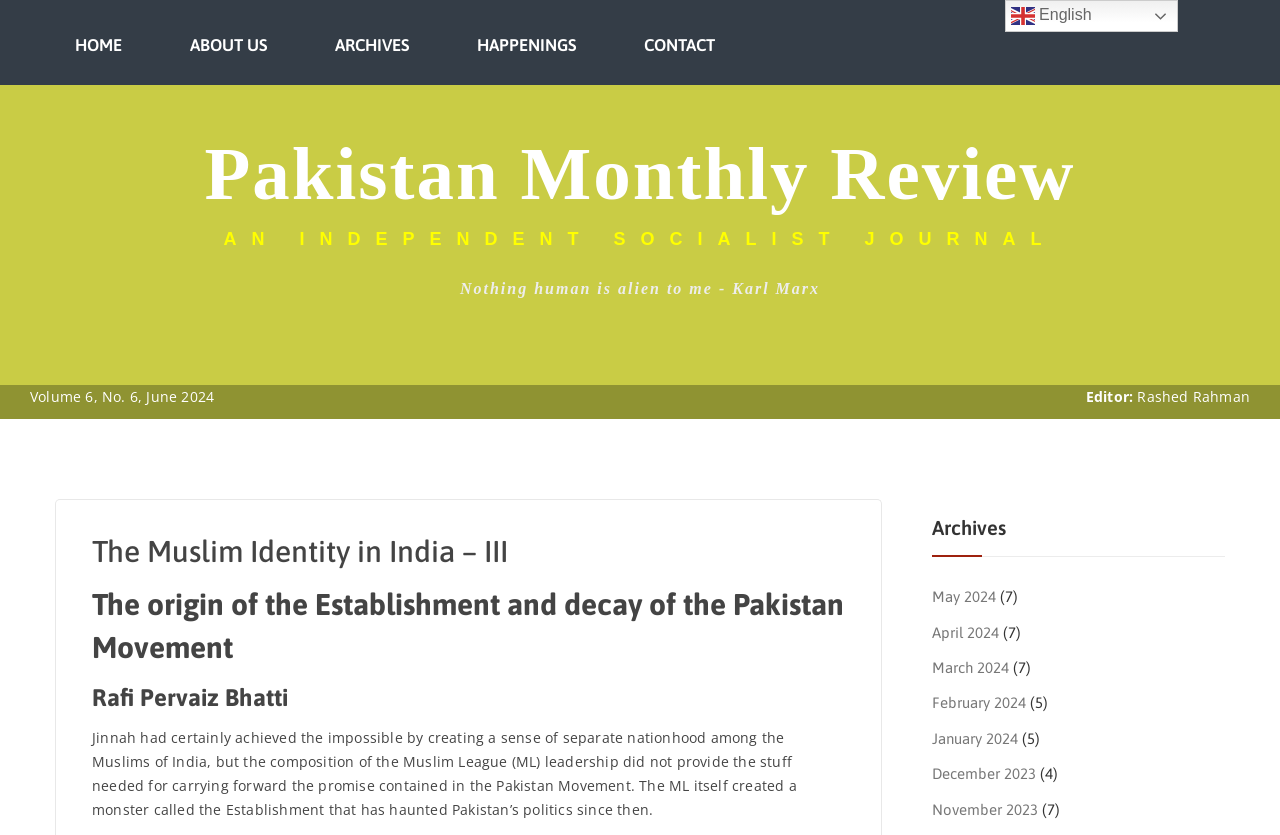Identify the bounding box coordinates of the clickable section necessary to follow the following instruction: "view archives". The coordinates should be presented as four float numbers from 0 to 1, i.e., [left, top, right, bottom].

[0.728, 0.598, 0.957, 0.667]